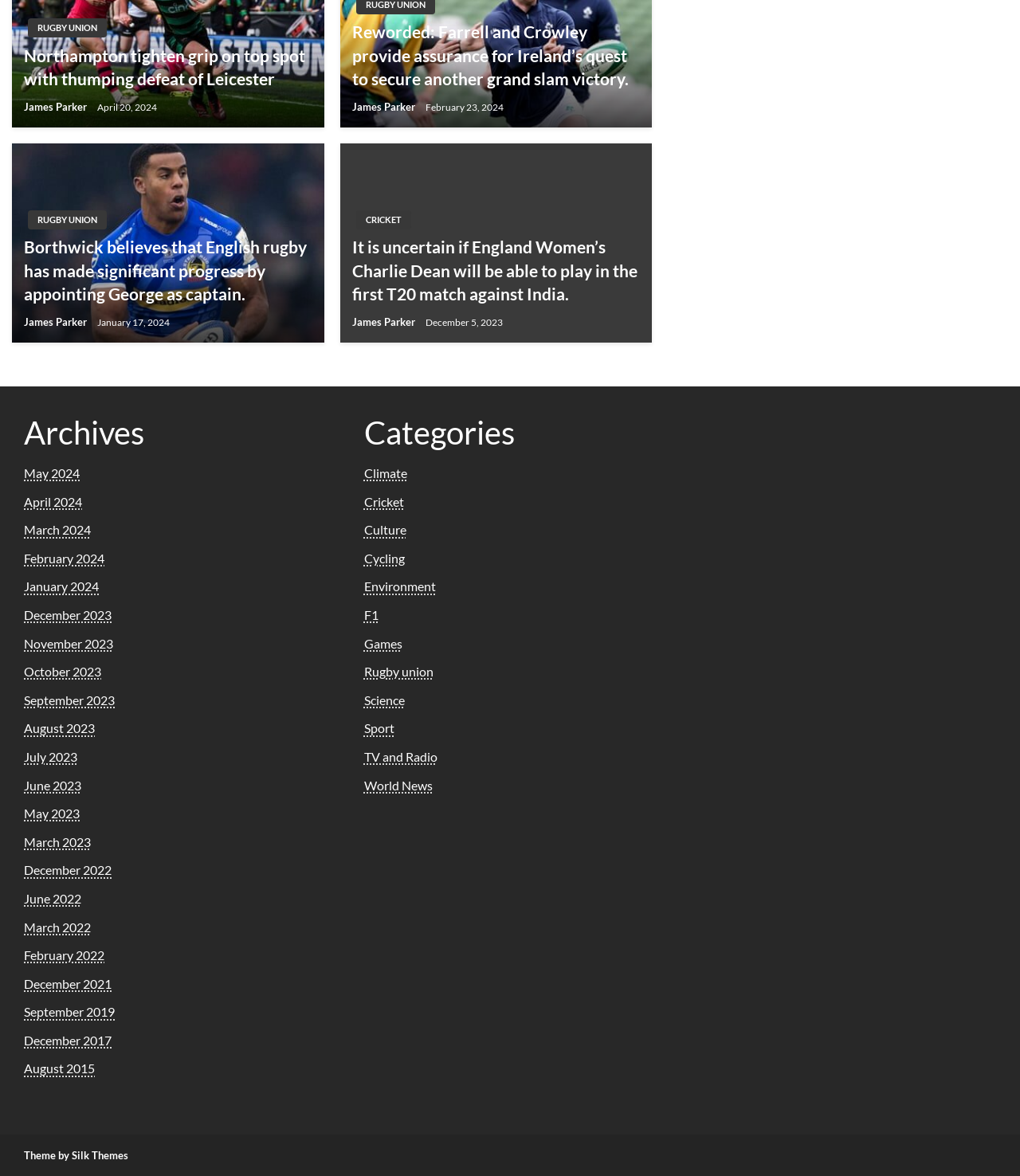Using the element description: "December 2017", determine the bounding box coordinates. The coordinates should be in the format [left, top, right, bottom], with values between 0 and 1.

[0.023, 0.878, 0.109, 0.891]